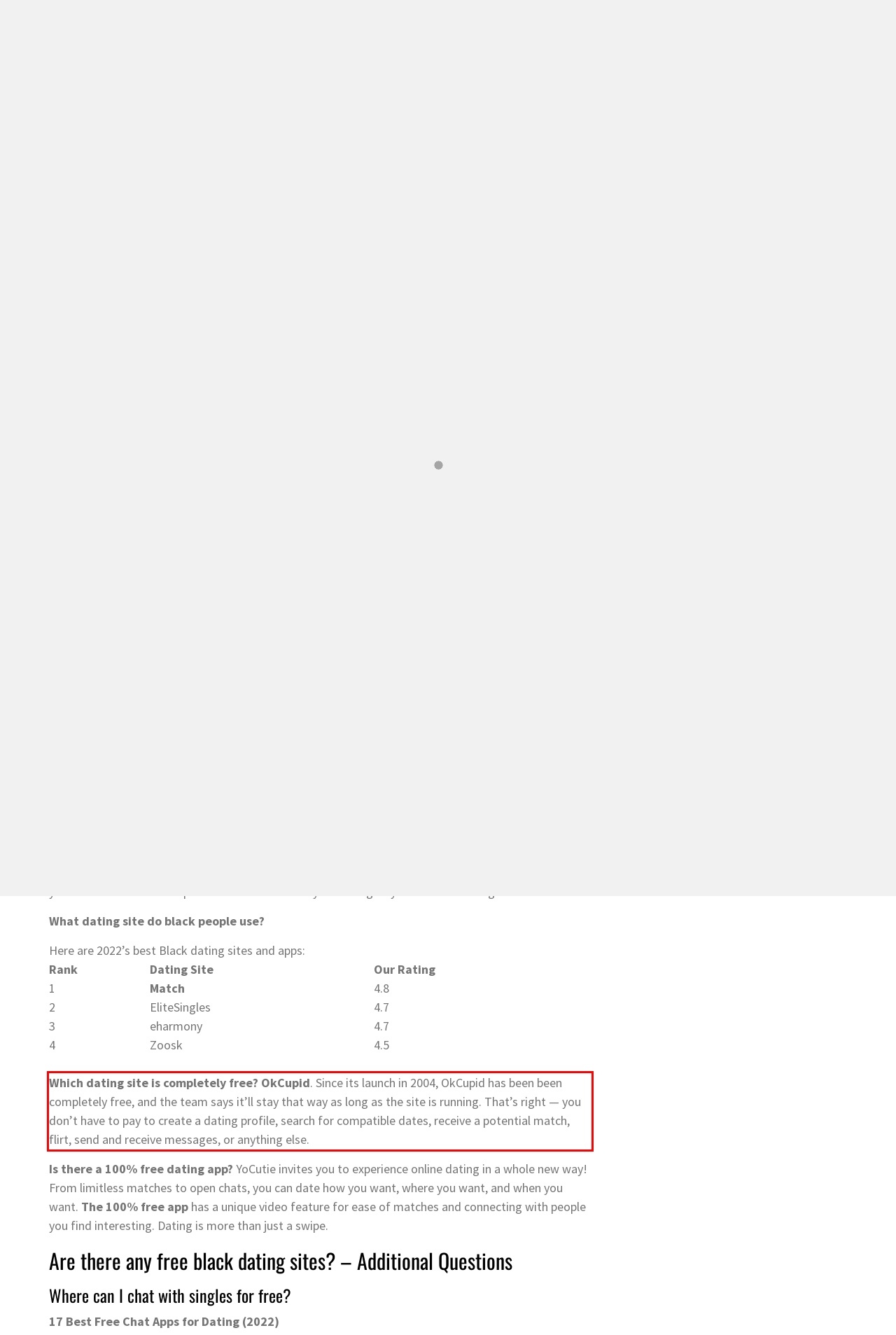Your task is to recognize and extract the text content from the UI element enclosed in the red bounding box on the webpage screenshot.

Which dating site is completely free? OkCupid. Since its launch in 2004, OkCupid has been been completely free, and the team says it’ll stay that way as long as the site is running. That’s right — you don’t have to pay to create a dating profile, search for compatible dates, receive a potential match, flirt, send and receive messages, or anything else.